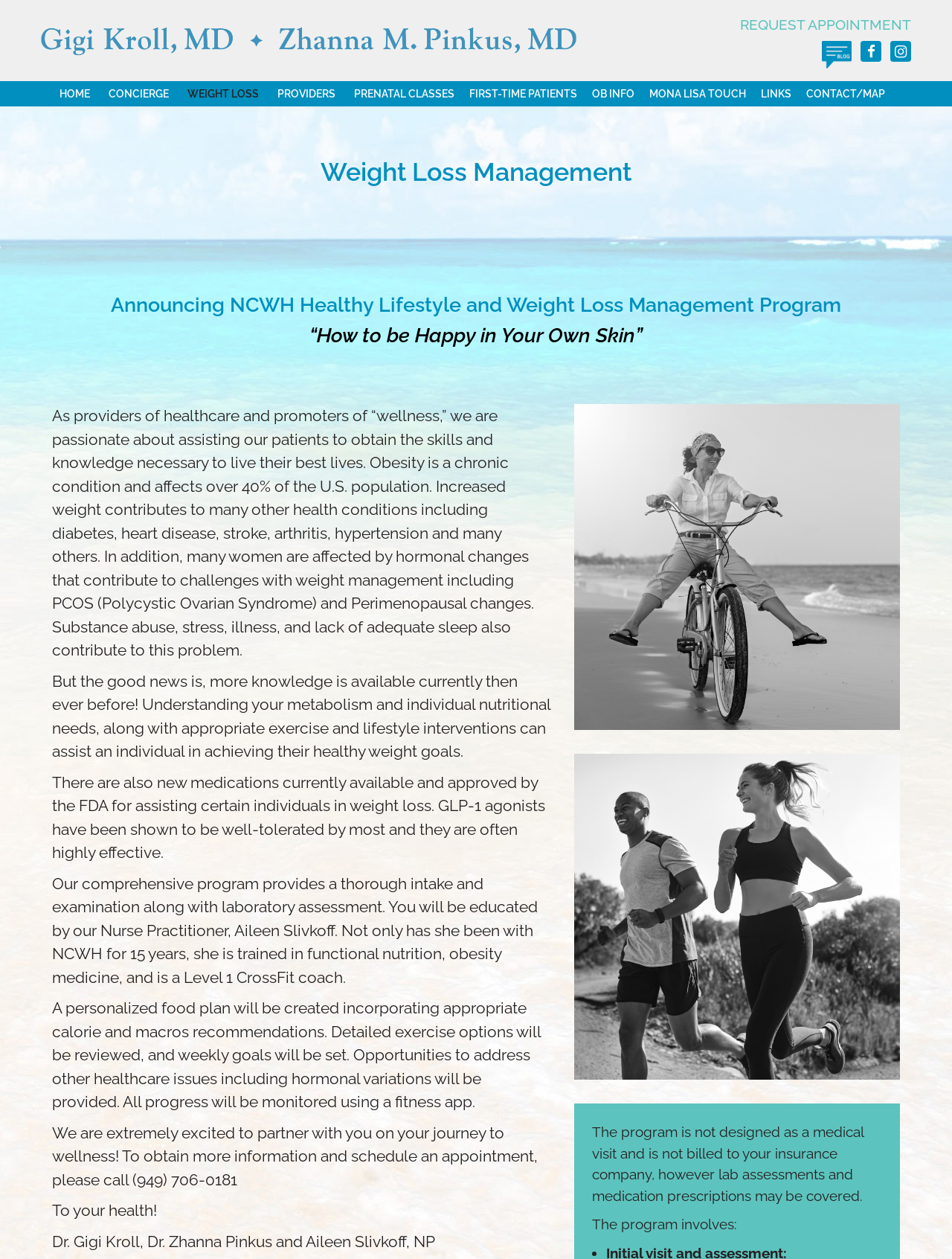Please analyze the image and provide a thorough answer to the question:
What is the phone number to schedule an appointment?

The question is asking about the phone number to schedule an appointment. By reading the StaticText 'To obtain more information and schedule an appointment, please call (949) 706-0181' at [0.055, 0.892, 0.565, 0.944], we can find the answer.